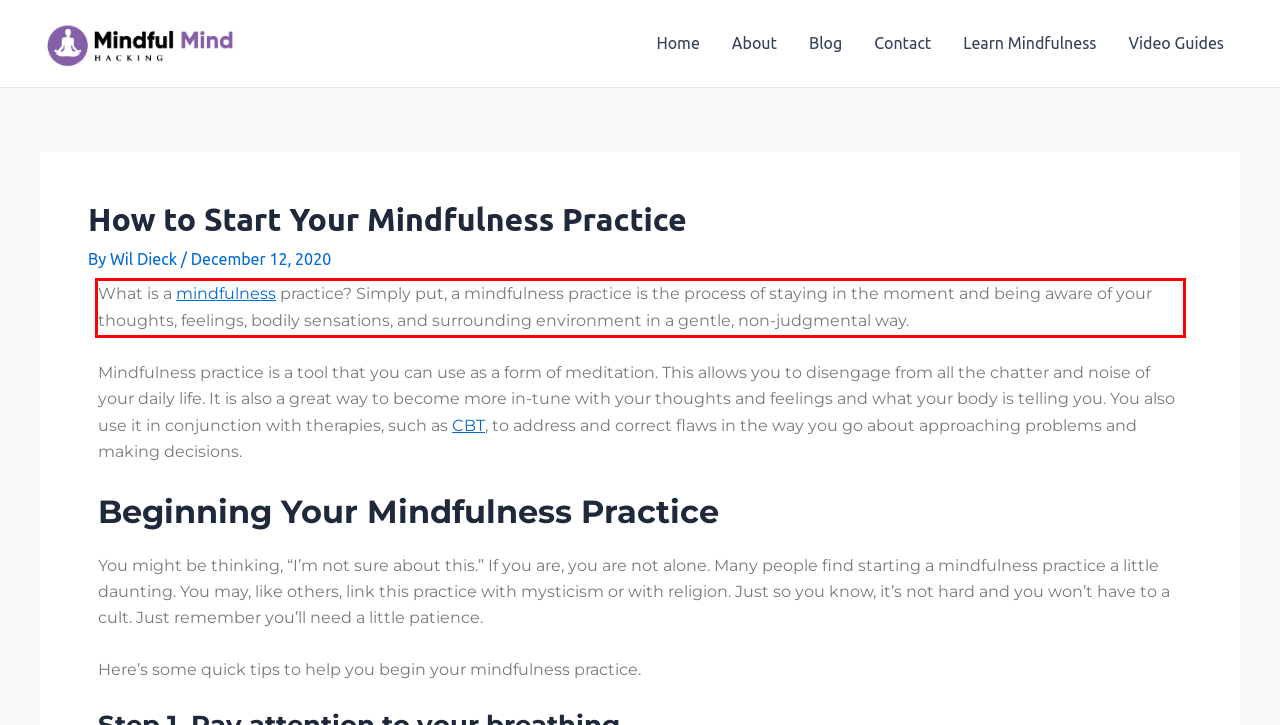Given the screenshot of a webpage, identify the red rectangle bounding box and recognize the text content inside it, generating the extracted text.

What is a mindfulness practice? Simply put, a mindfulness practice is the process of staying in the moment and being aware of your thoughts, feelings, bodily sensations, and surrounding environment in a gentle, non-judgmental way.